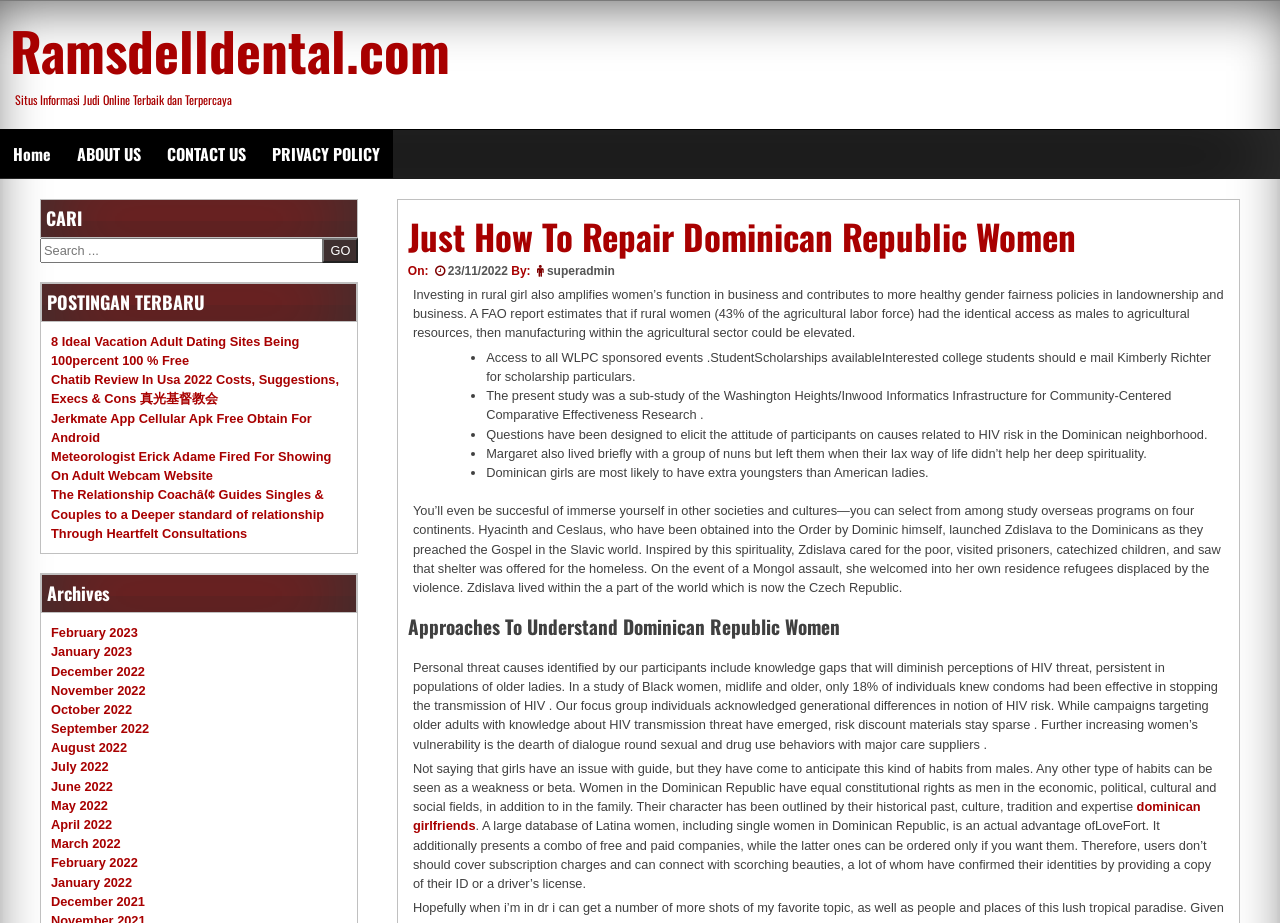Give the bounding box coordinates for the element described by: "Home".

[0.0, 0.14, 0.05, 0.192]